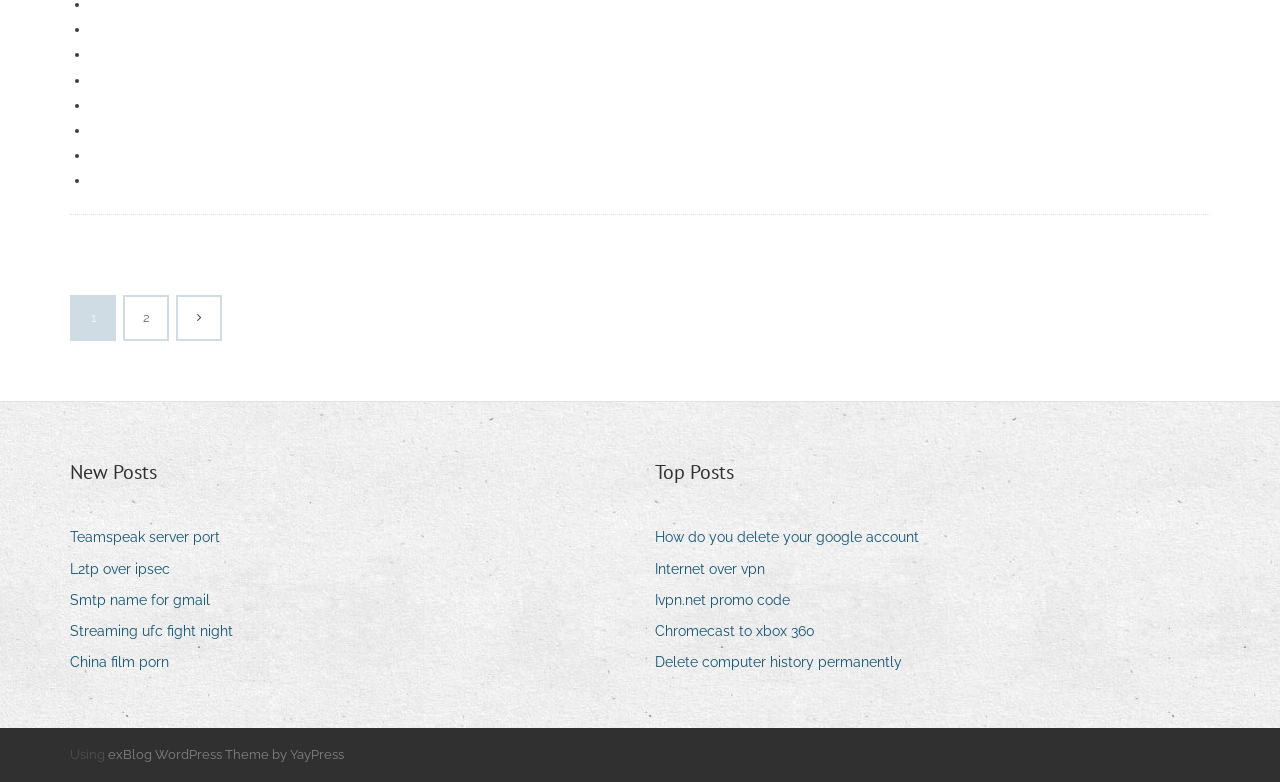How many columns are there in the layout table?
Use the screenshot to answer the question with a single word or phrase.

1